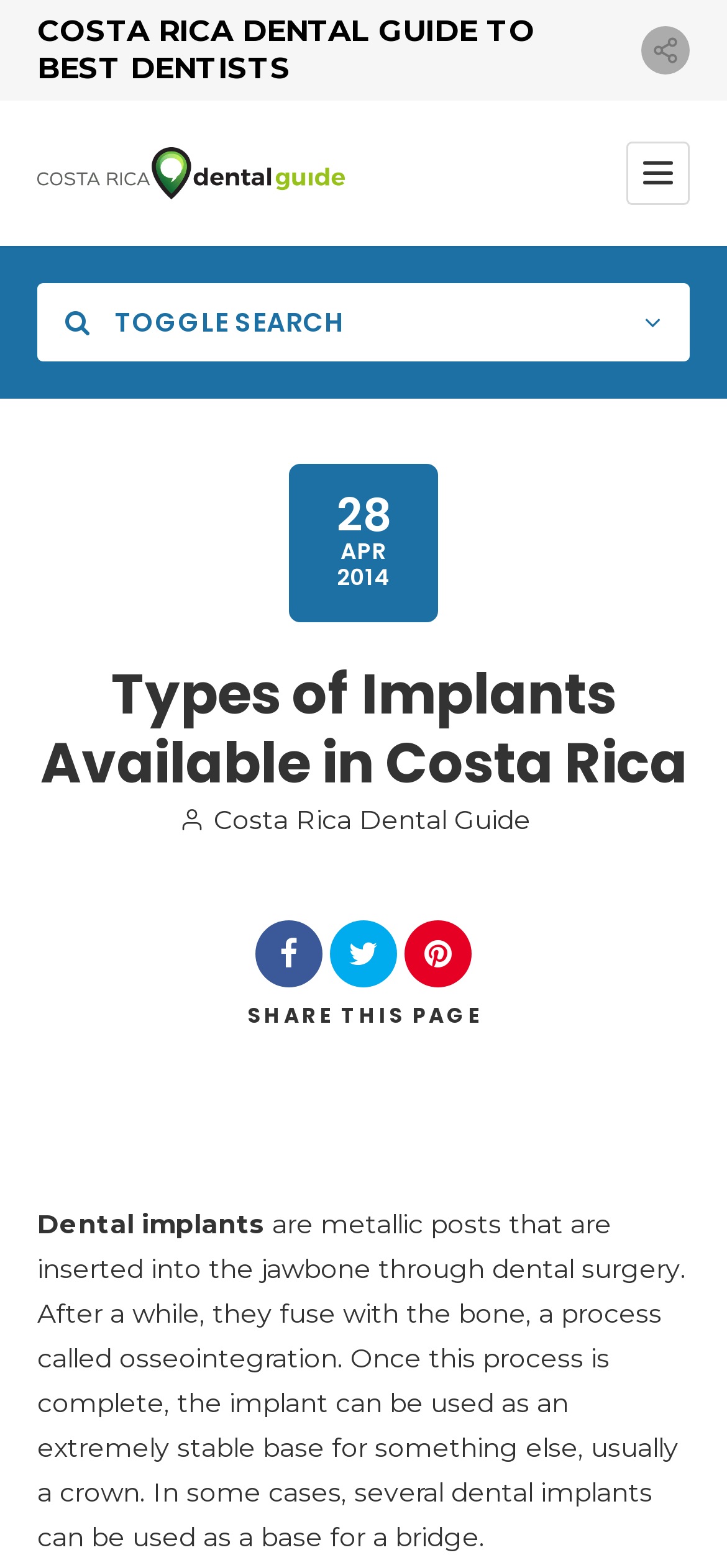What is the main topic of this webpage?
Using the image provided, answer with just one word or phrase.

Dental implants